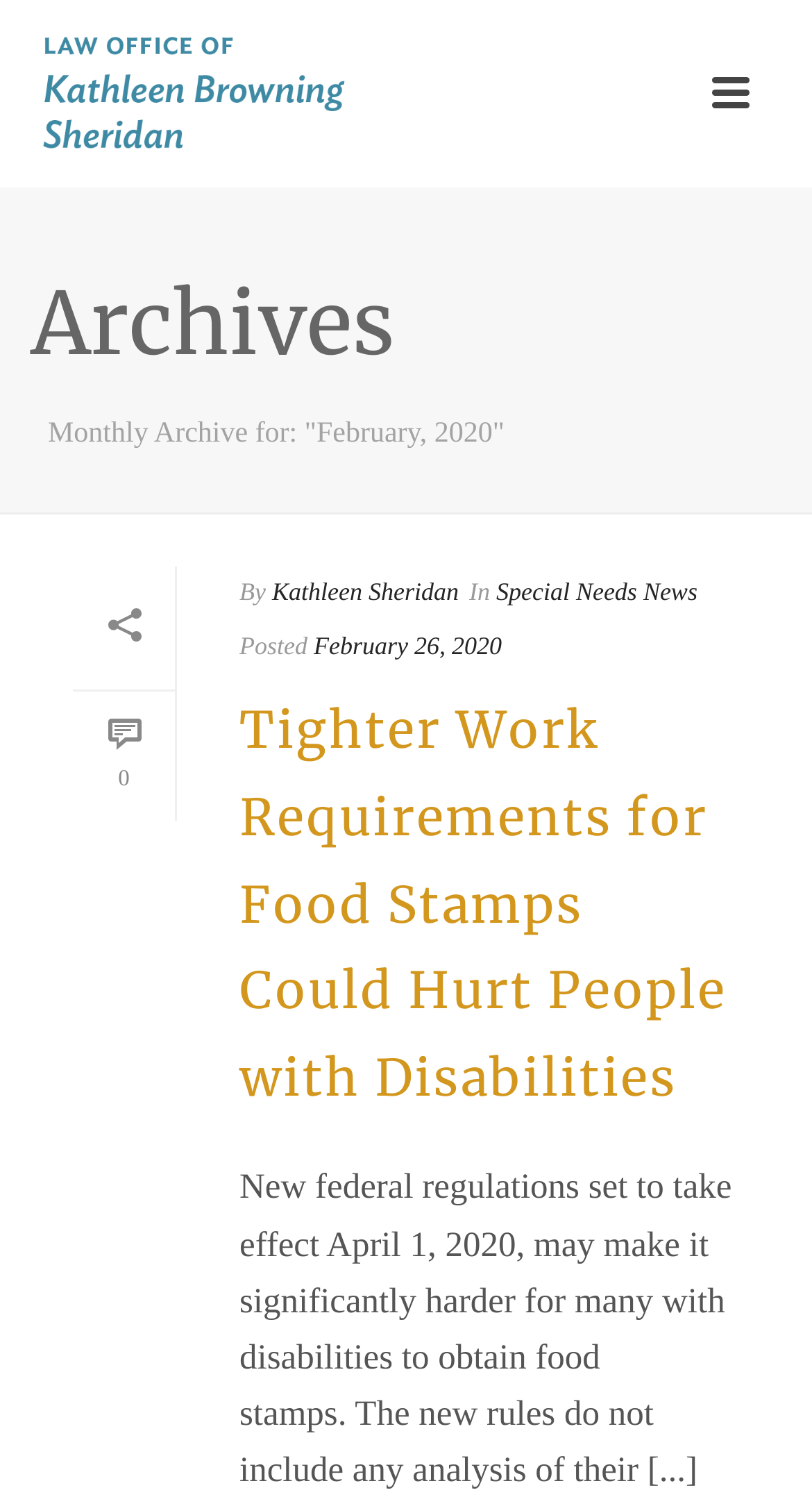Refer to the screenshot and answer the following question in detail:
When was the post published?

I found the answer by looking at the time element with the text 'February 26, 2020'. This text is likely to be the publication date of the post.